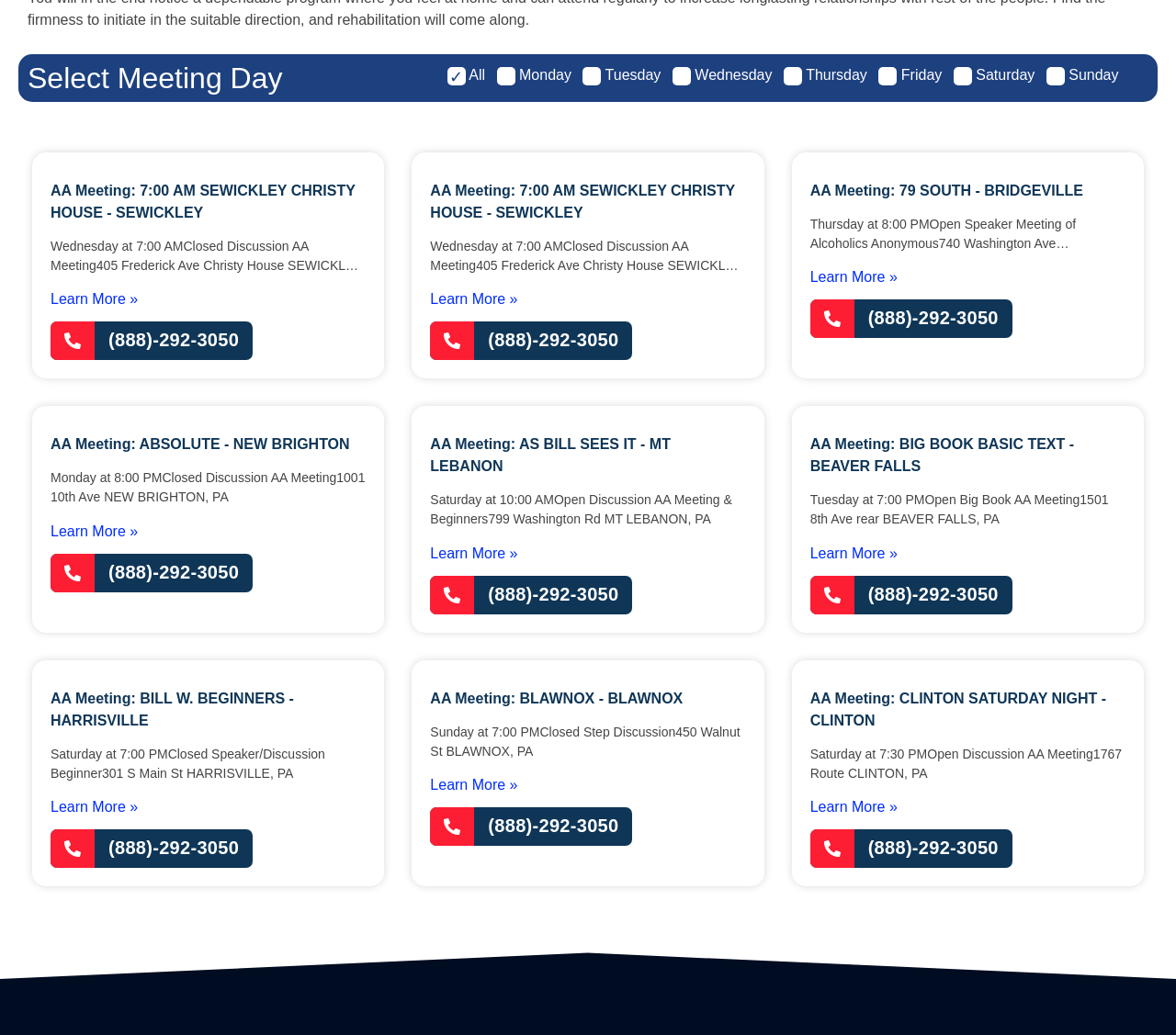Based on the image, please elaborate on the answer to the following question:
How many meetings are listed on this webpage?

By counting the number of headings with 'AA Meeting' and their corresponding links, I determined that there are 8 meetings listed on this webpage.